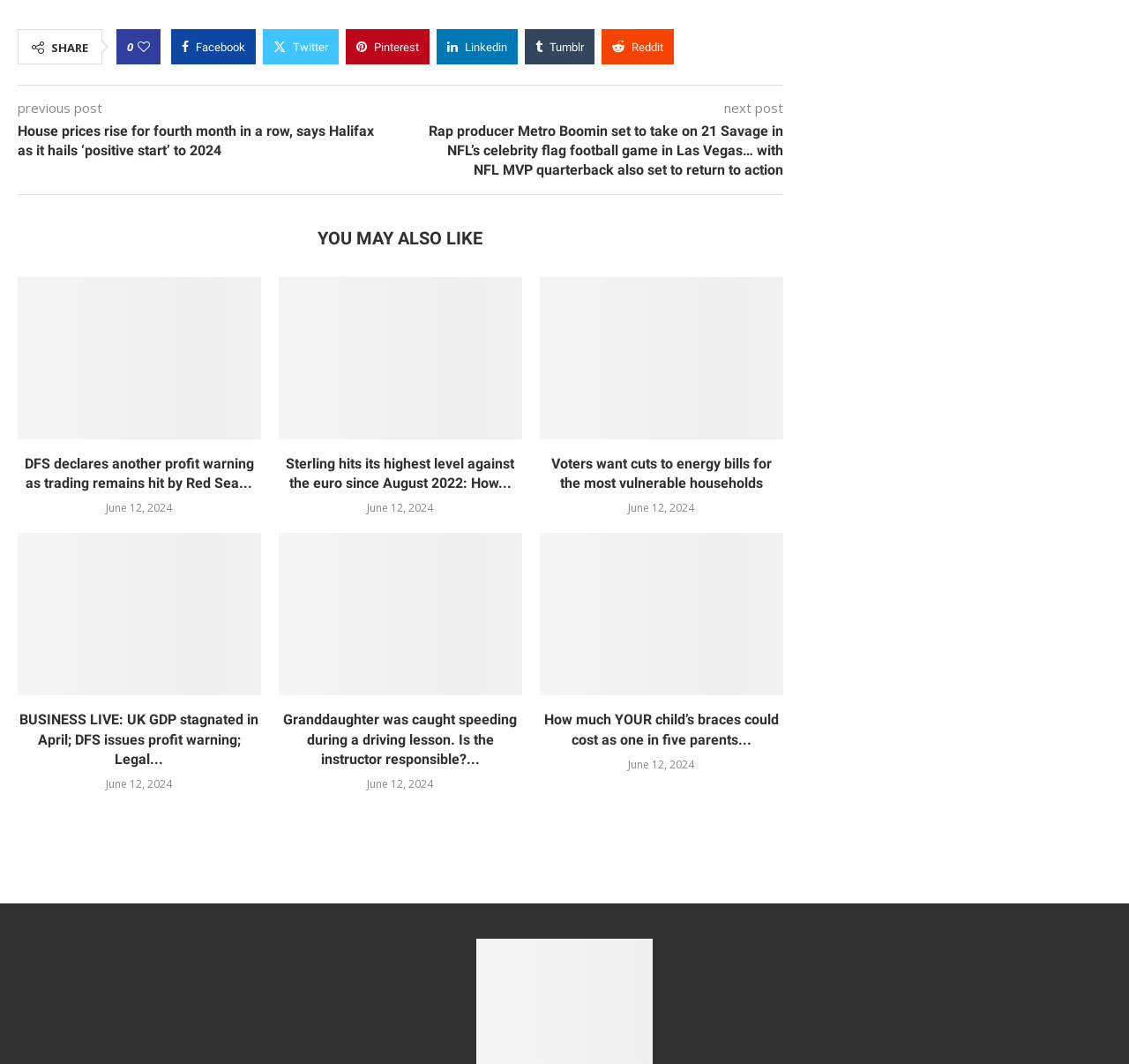How many social media platforms are available for sharing a post?
Based on the content of the image, thoroughly explain and answer the question.

I found a section on the webpage with links to share a post on various social media platforms. There are links to 'Like this post', 'Share on Facebook', 'Share on Twitter', 'Pin to Pinterest', 'Share on LinkedIn', and 'Share on Tumblr', which indicates that there are 6 social media platforms available for sharing a post.